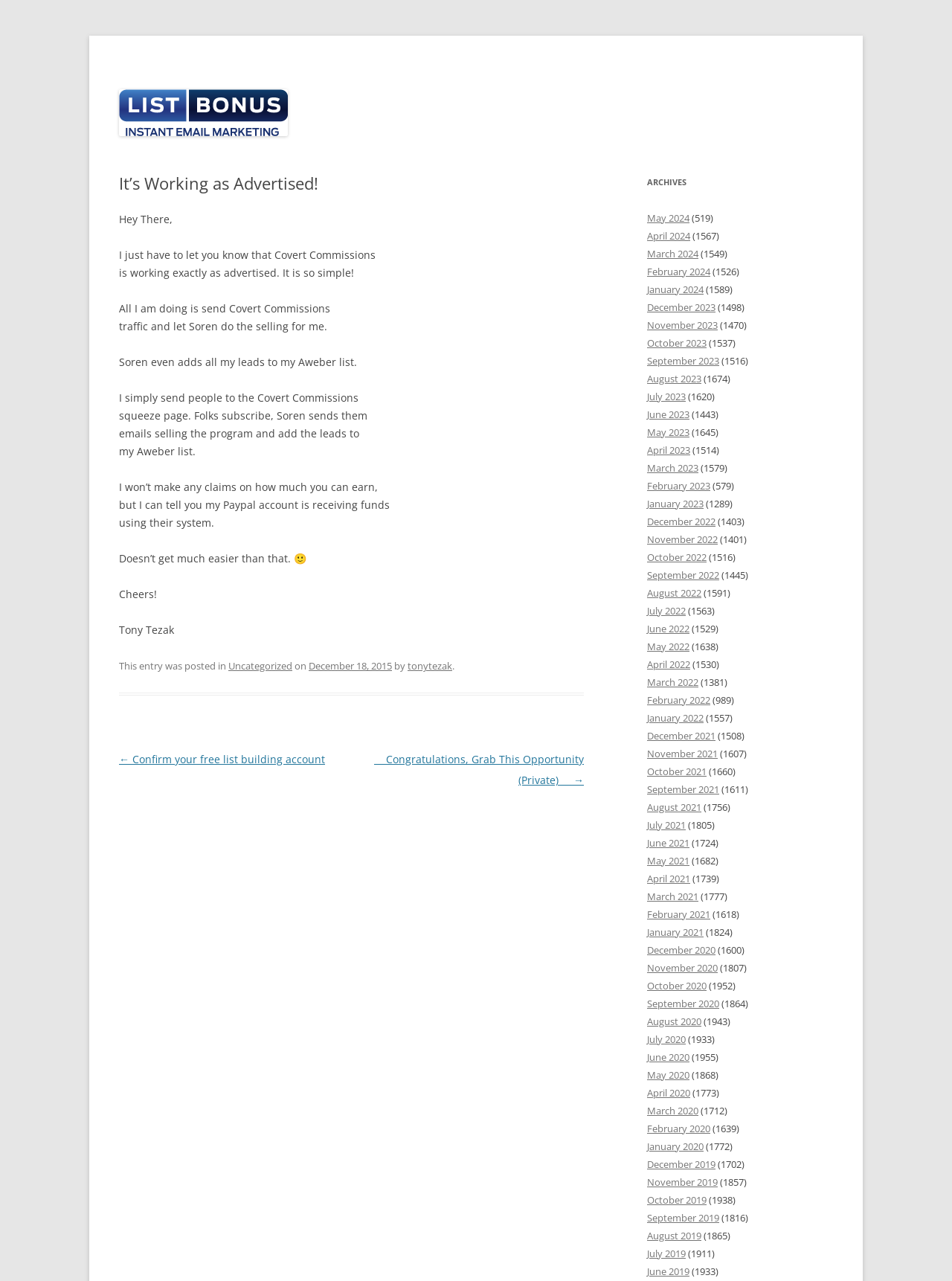Indicate the bounding box coordinates of the clickable region to achieve the following instruction: "Click the 'May 2024' link."

[0.68, 0.165, 0.724, 0.175]